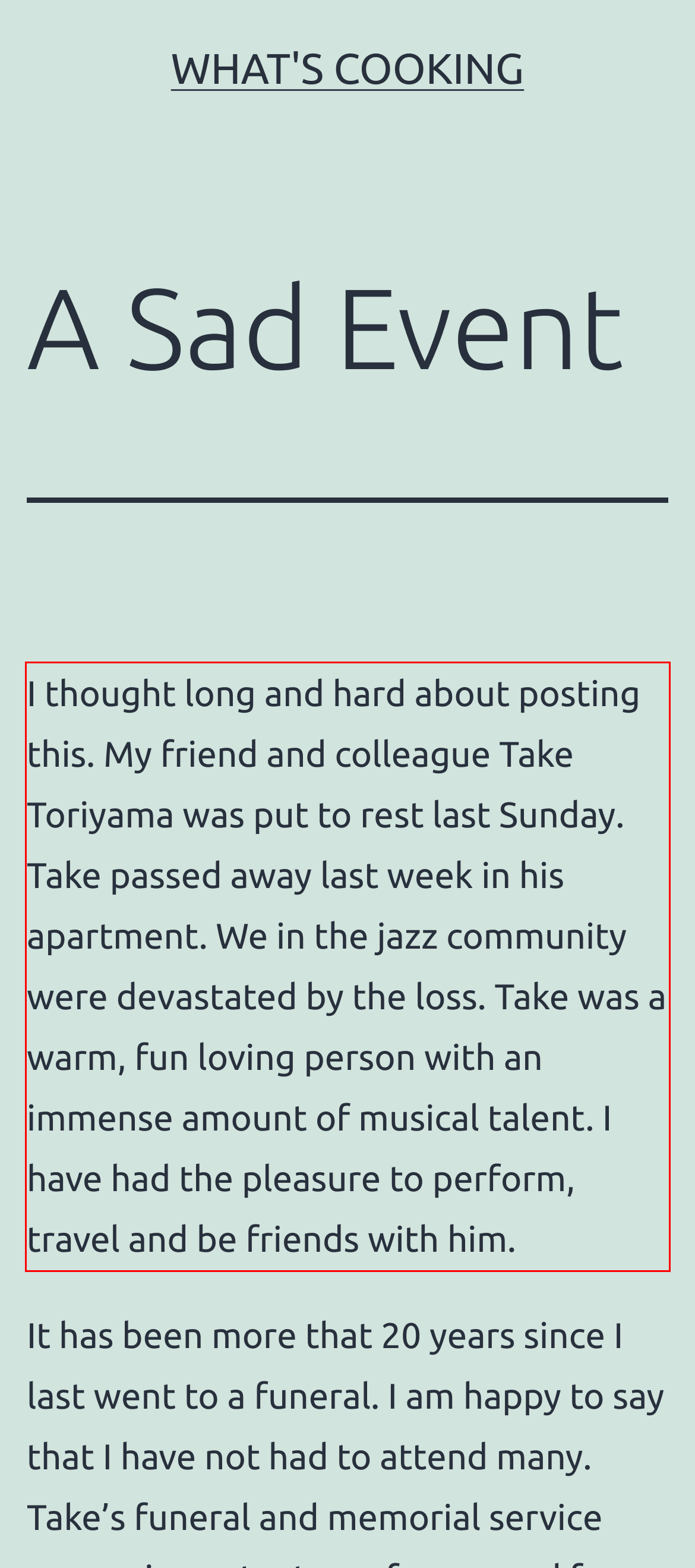Look at the screenshot of the webpage, locate the red rectangle bounding box, and generate the text content that it contains.

I thought long and hard about posting this. My friend and colleague Take Toriyama was put to rest last Sunday. Take passed away last week in his apartment. We in the jazz community were devastated by the loss. Take was a warm, fun loving person with an immense amount of musical talent. I have had the pleasure to perform, travel and be friends with him.